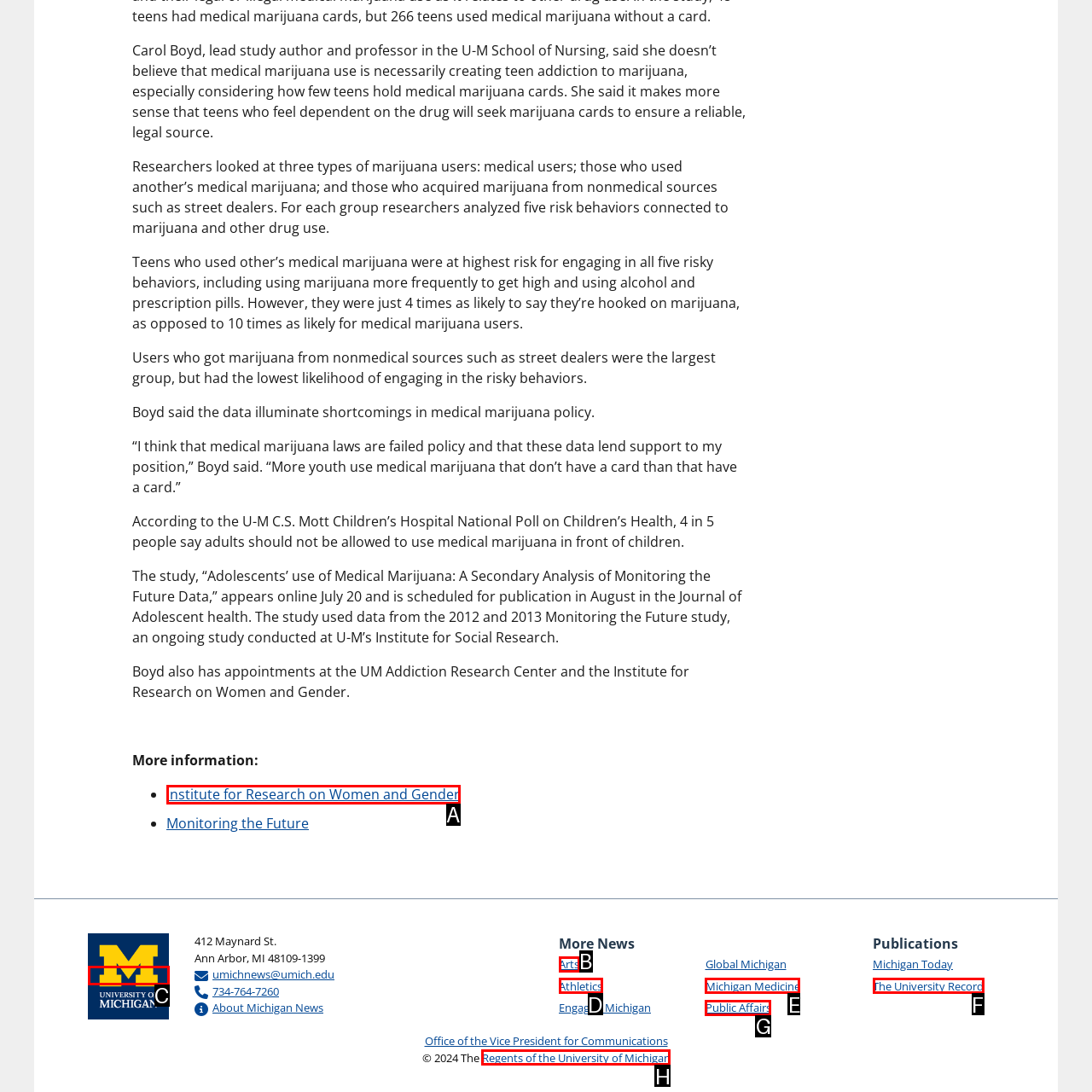From the options shown, which one fits the description: No Words Today? Respond with the appropriate letter.

None